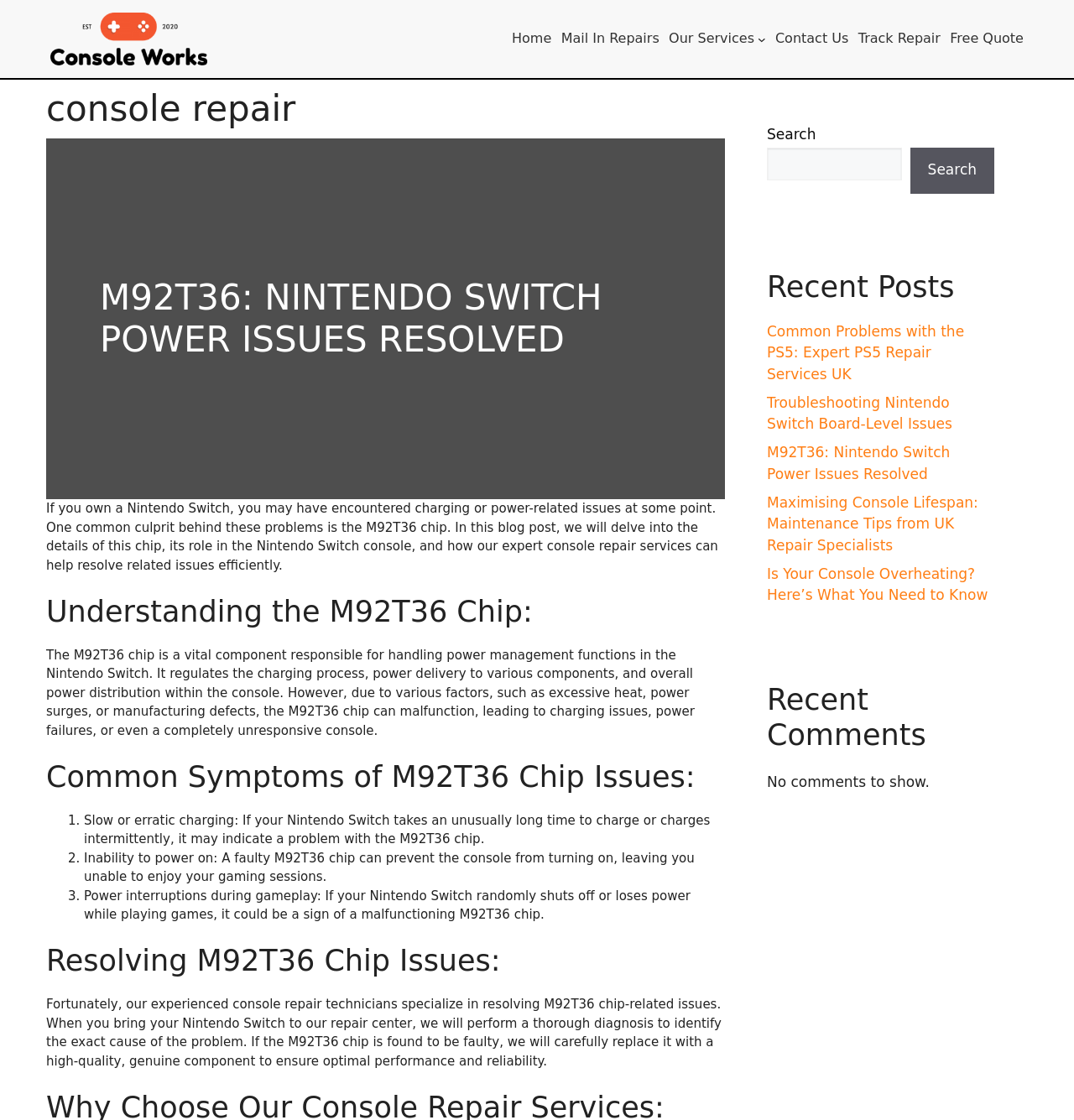Please provide a brief answer to the question using only one word or phrase: 
What is the purpose of the M92T36 chip?

power management